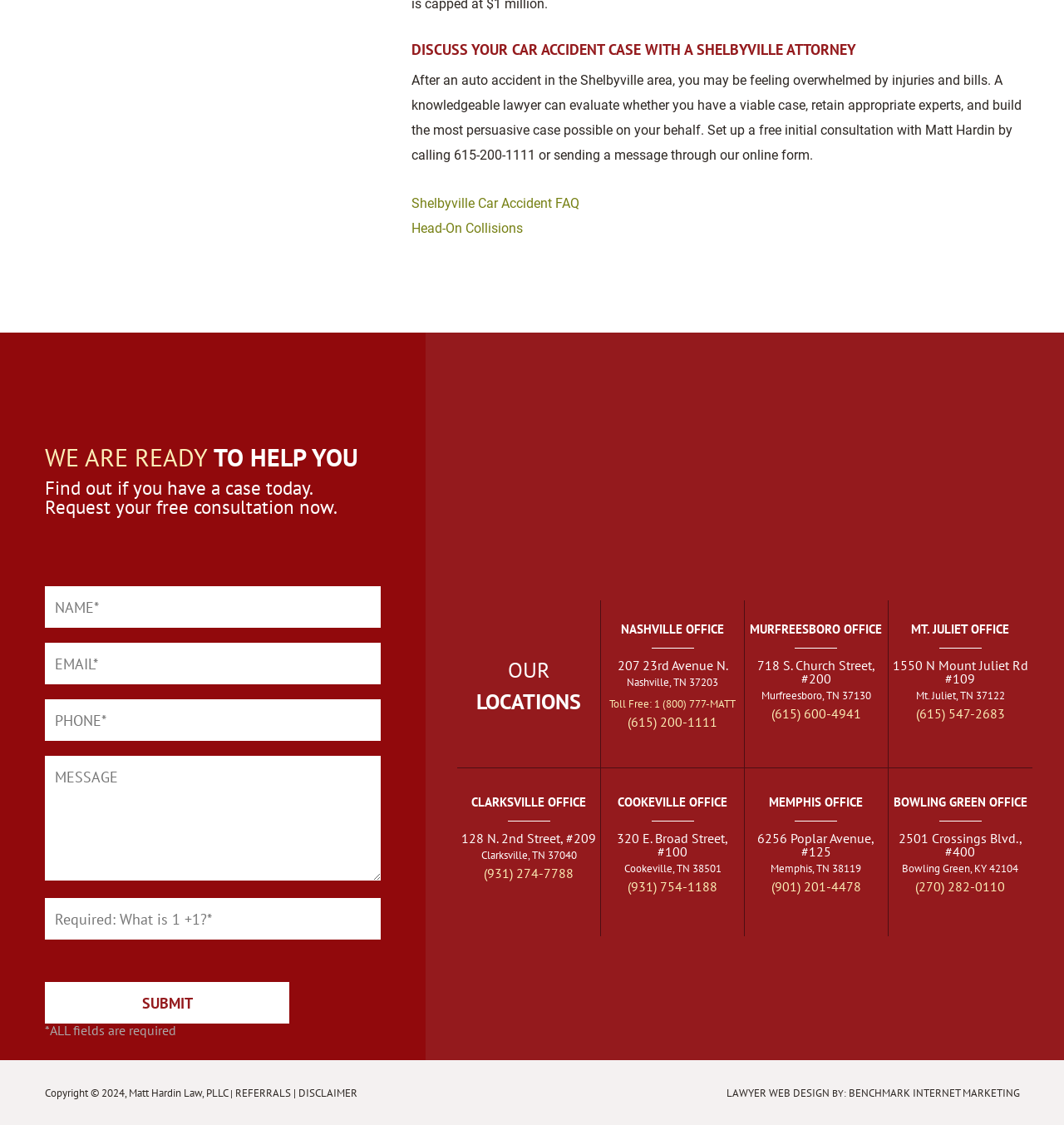Provide the bounding box coordinates of the section that needs to be clicked to accomplish the following instruction: "Follow Matt Hardin on Twitter."

[0.423, 0.972, 0.451, 0.984]